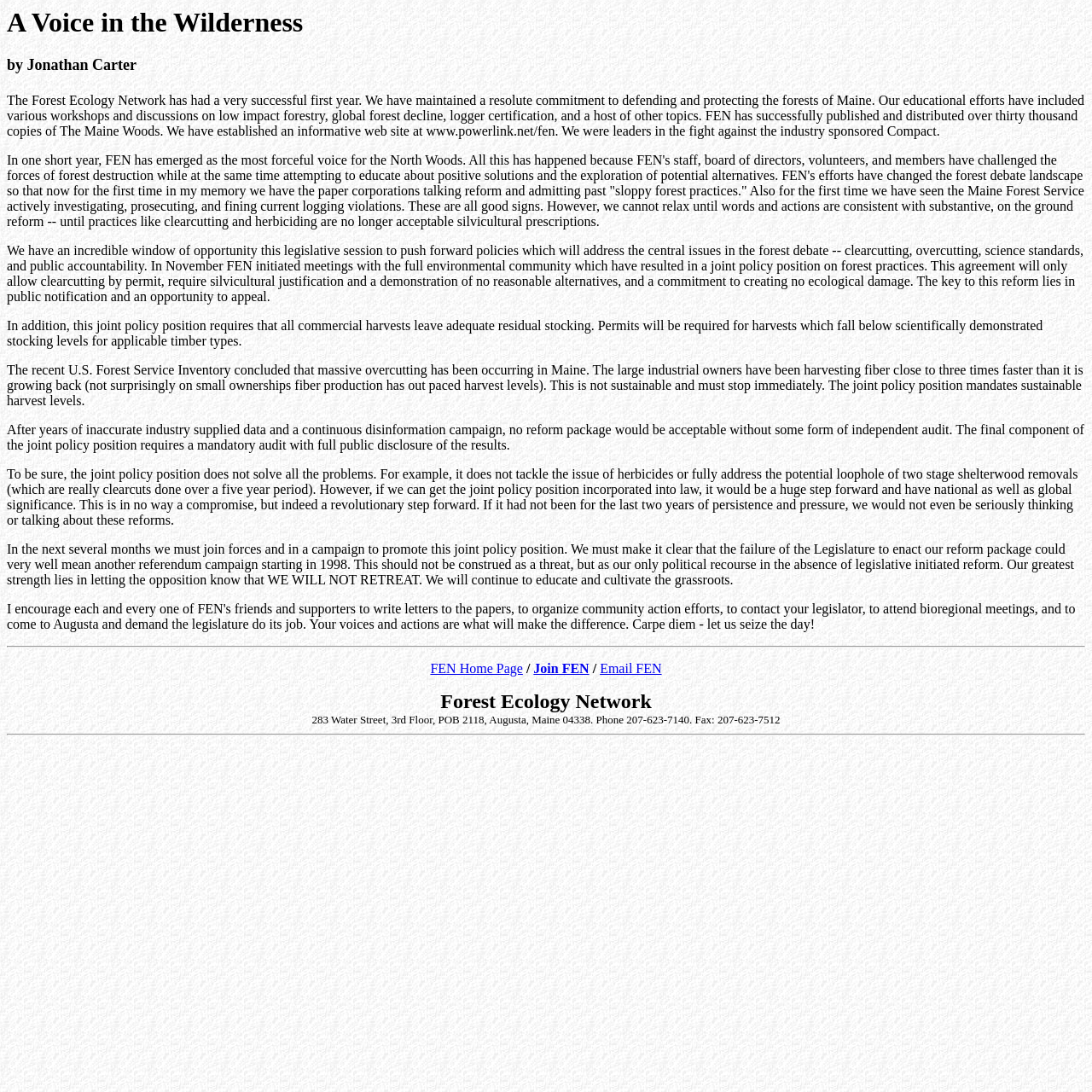Answer the question briefly using a single word or phrase: 
What is the result of the U.S. Forest Service Inventory?

Massive overcutting in Maine